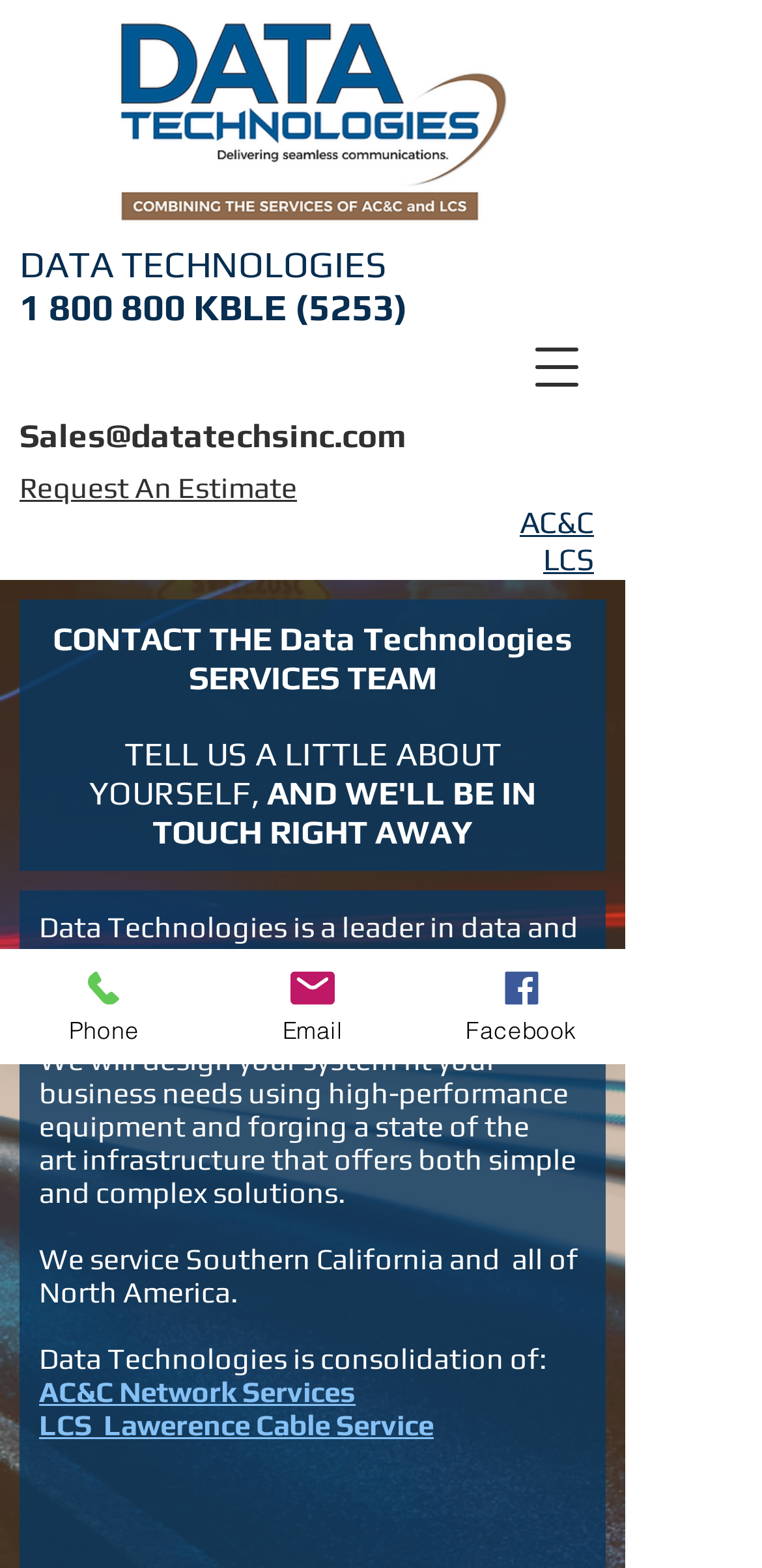Pinpoint the bounding box coordinates of the area that should be clicked to complete the following instruction: "Open navigation menu". The coordinates must be given as four float numbers between 0 and 1, i.e., [left, top, right, bottom].

[0.667, 0.203, 0.795, 0.265]